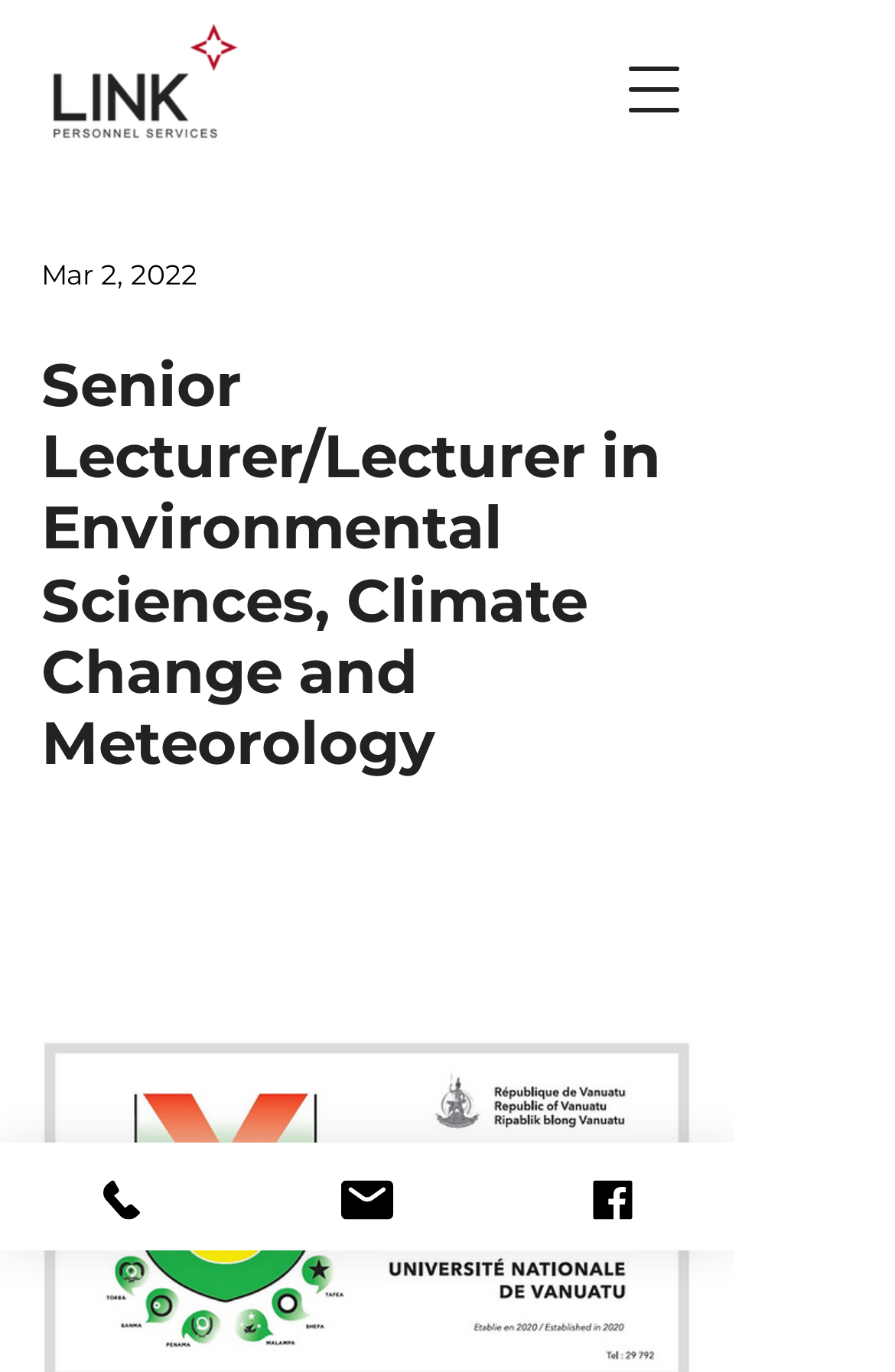What is the job title of the open position?
Based on the screenshot, answer the question with a single word or phrase.

Senior Lecturer/Lecturer